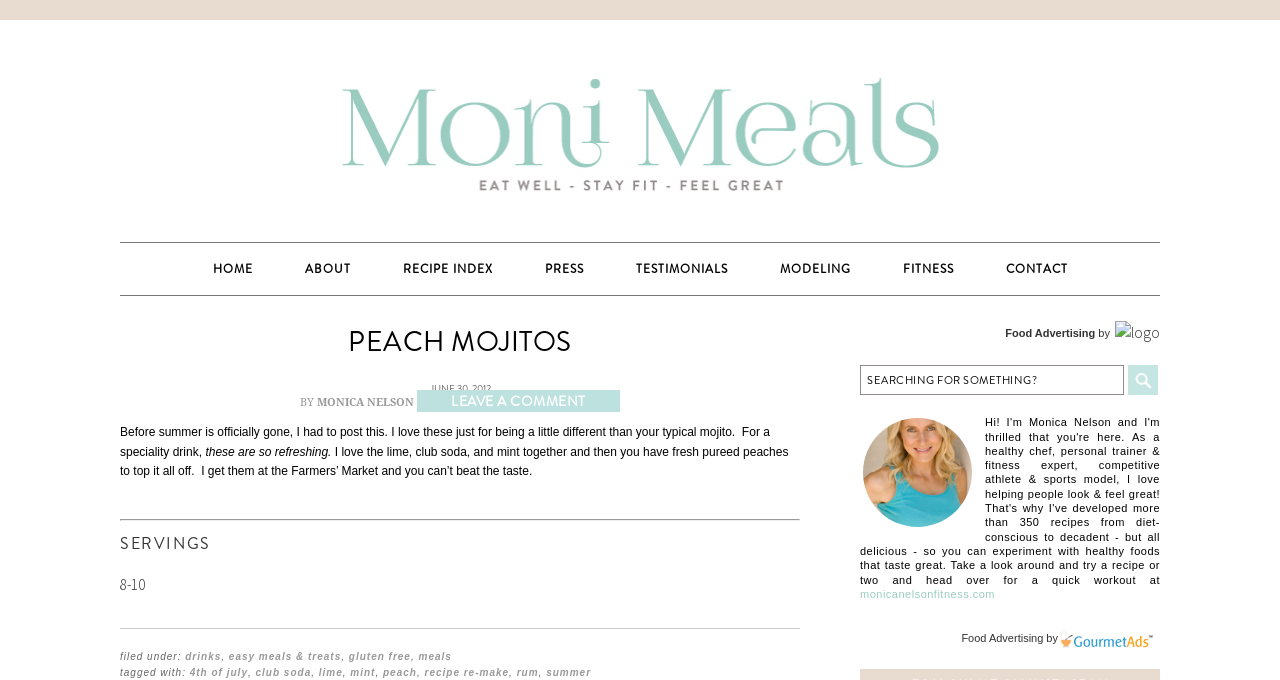Determine the bounding box coordinates for the element that should be clicked to follow this instruction: "Click the CONTACT link". The coordinates should be given as four float numbers between 0 and 1, in the format [left, top, right, bottom].

[0.766, 0.357, 0.854, 0.434]